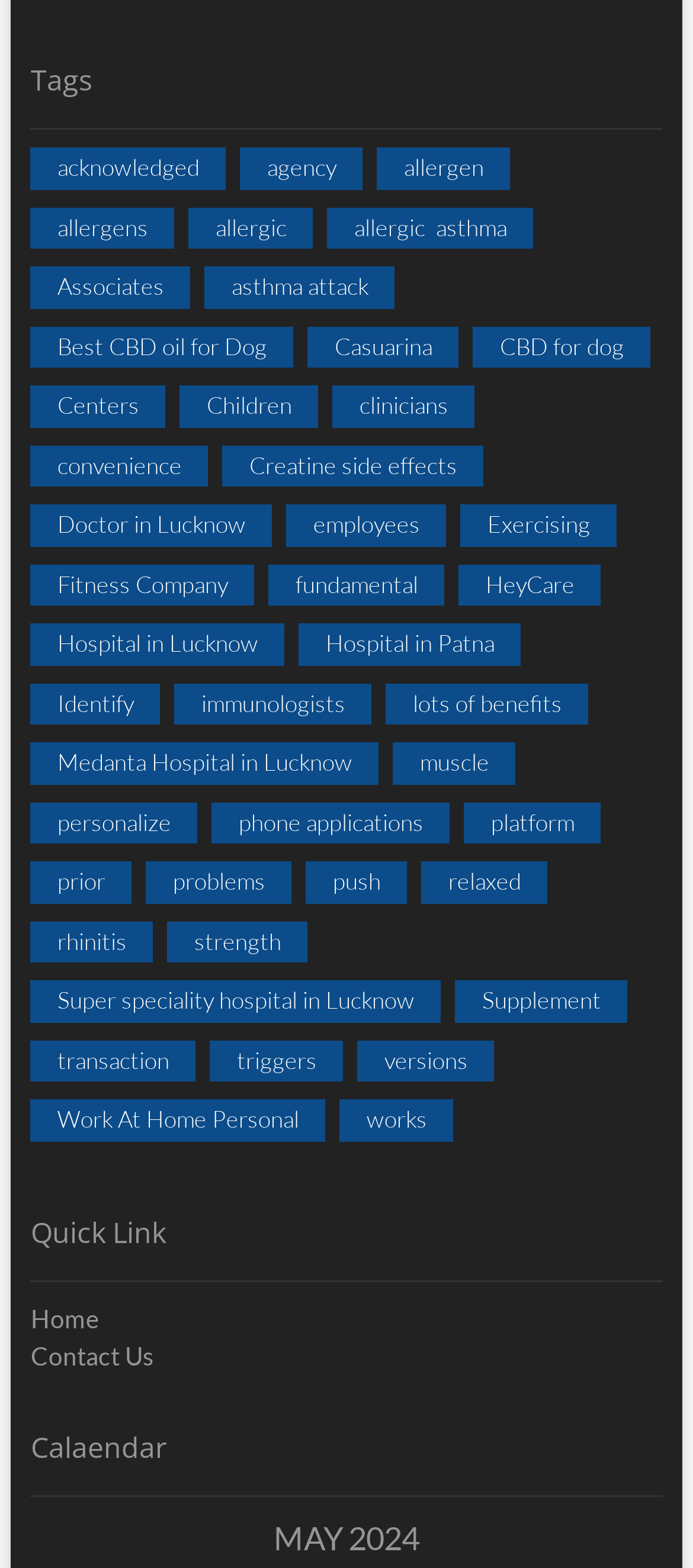Determine the coordinates of the bounding box that should be clicked to complete the instruction: "Click on the 'acknowledged' tag". The coordinates should be represented by four float numbers between 0 and 1: [left, top, right, bottom].

[0.044, 0.094, 0.326, 0.121]